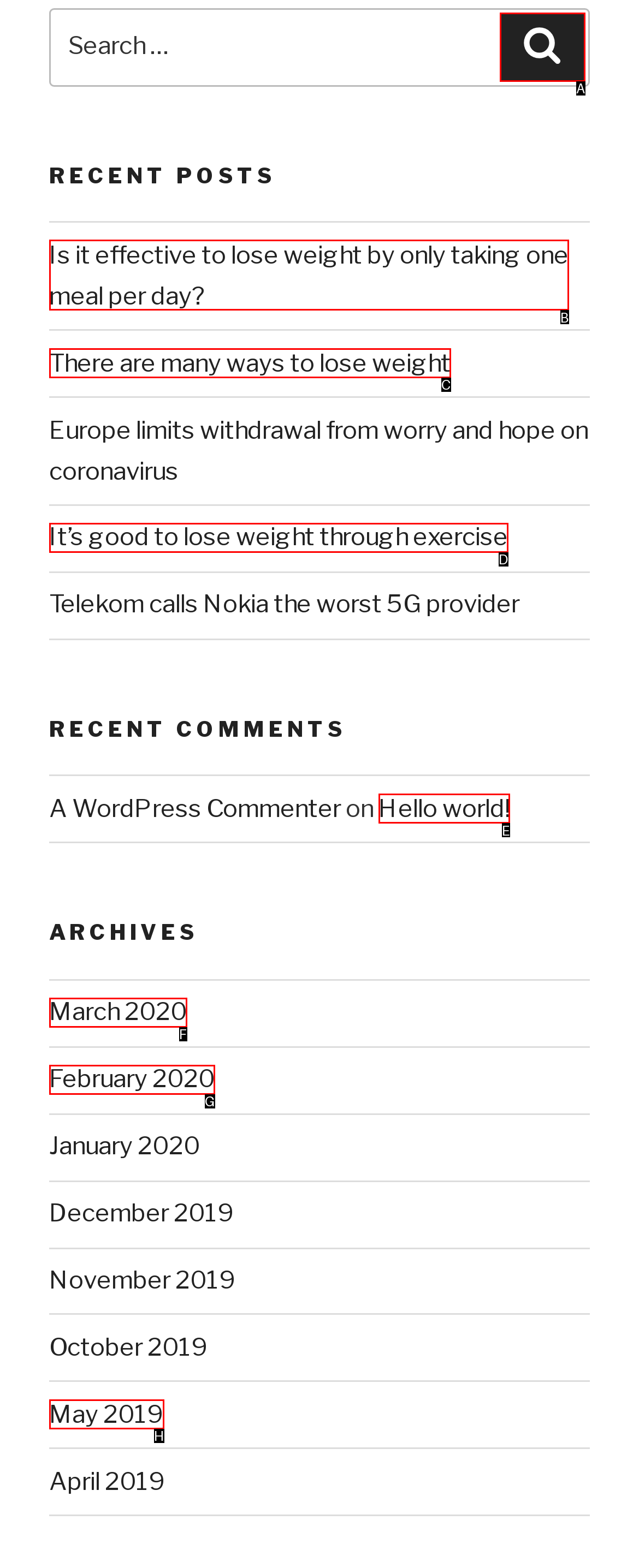Pick the option that should be clicked to perform the following task: Read recent post about losing weight
Answer with the letter of the selected option from the available choices.

B